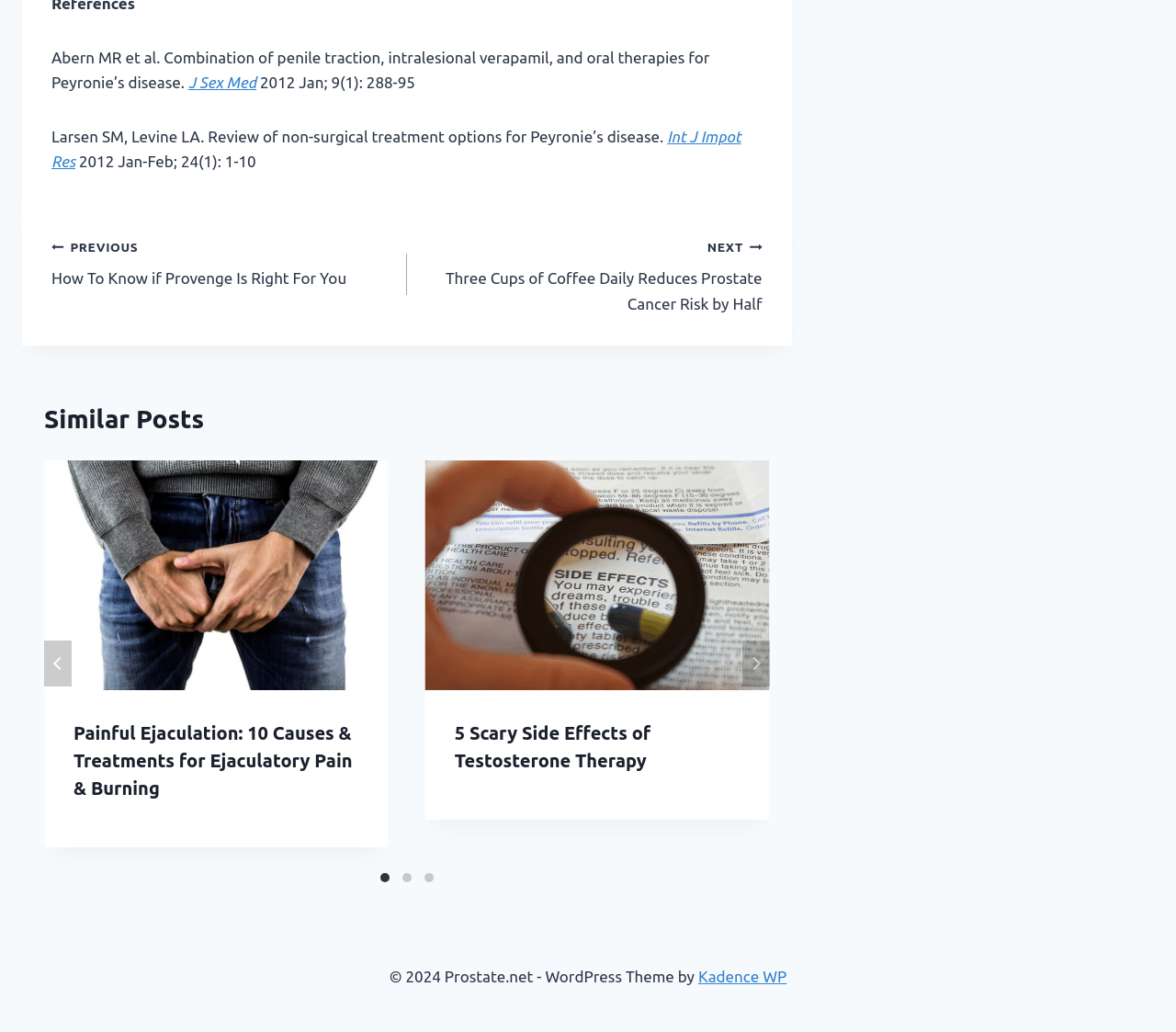Determine the bounding box for the UI element that matches this description: "Our Partners".

None